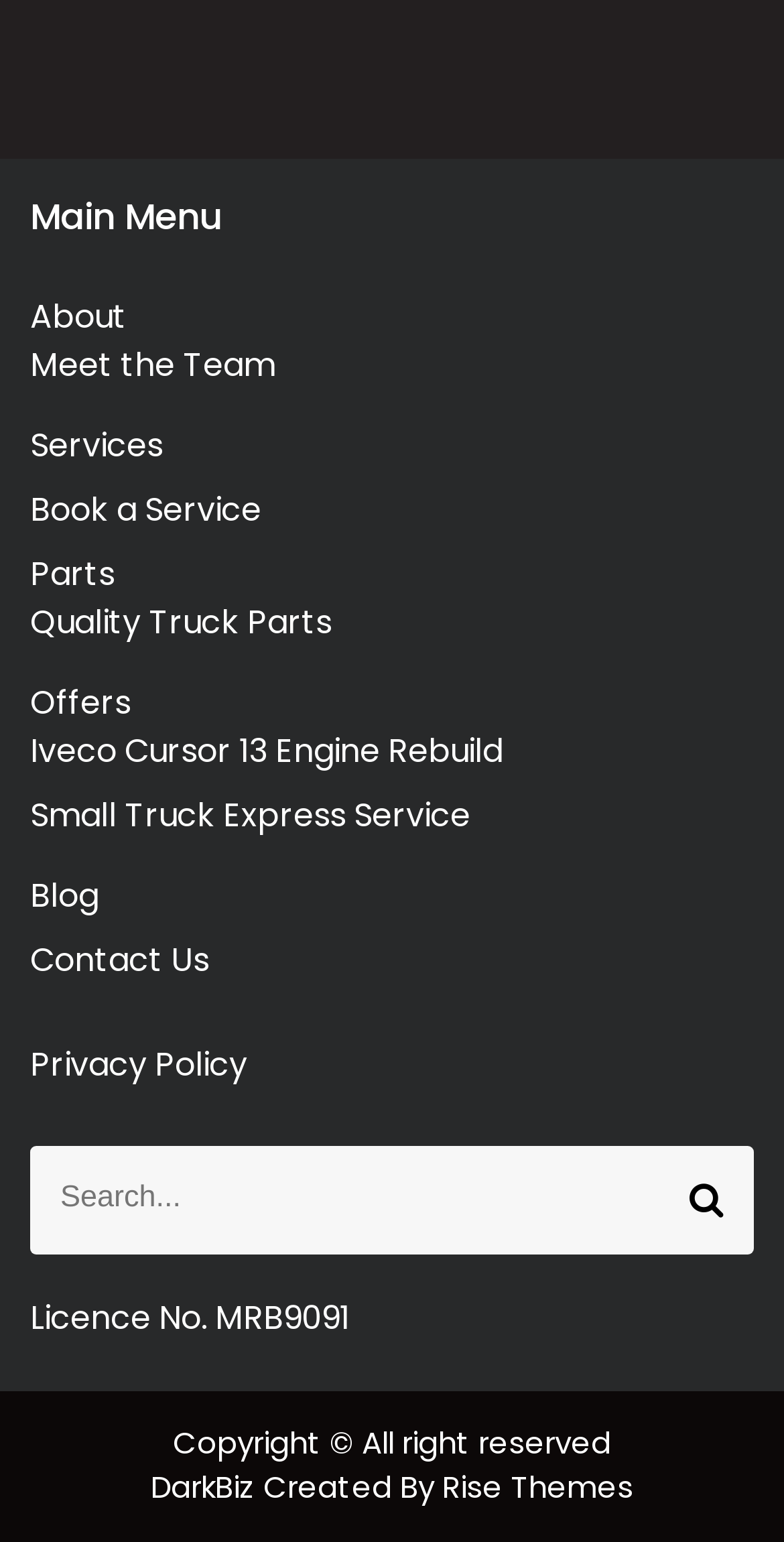Kindly provide the bounding box coordinates of the section you need to click on to fulfill the given instruction: "Check the Privacy Policy".

[0.038, 0.675, 0.315, 0.705]